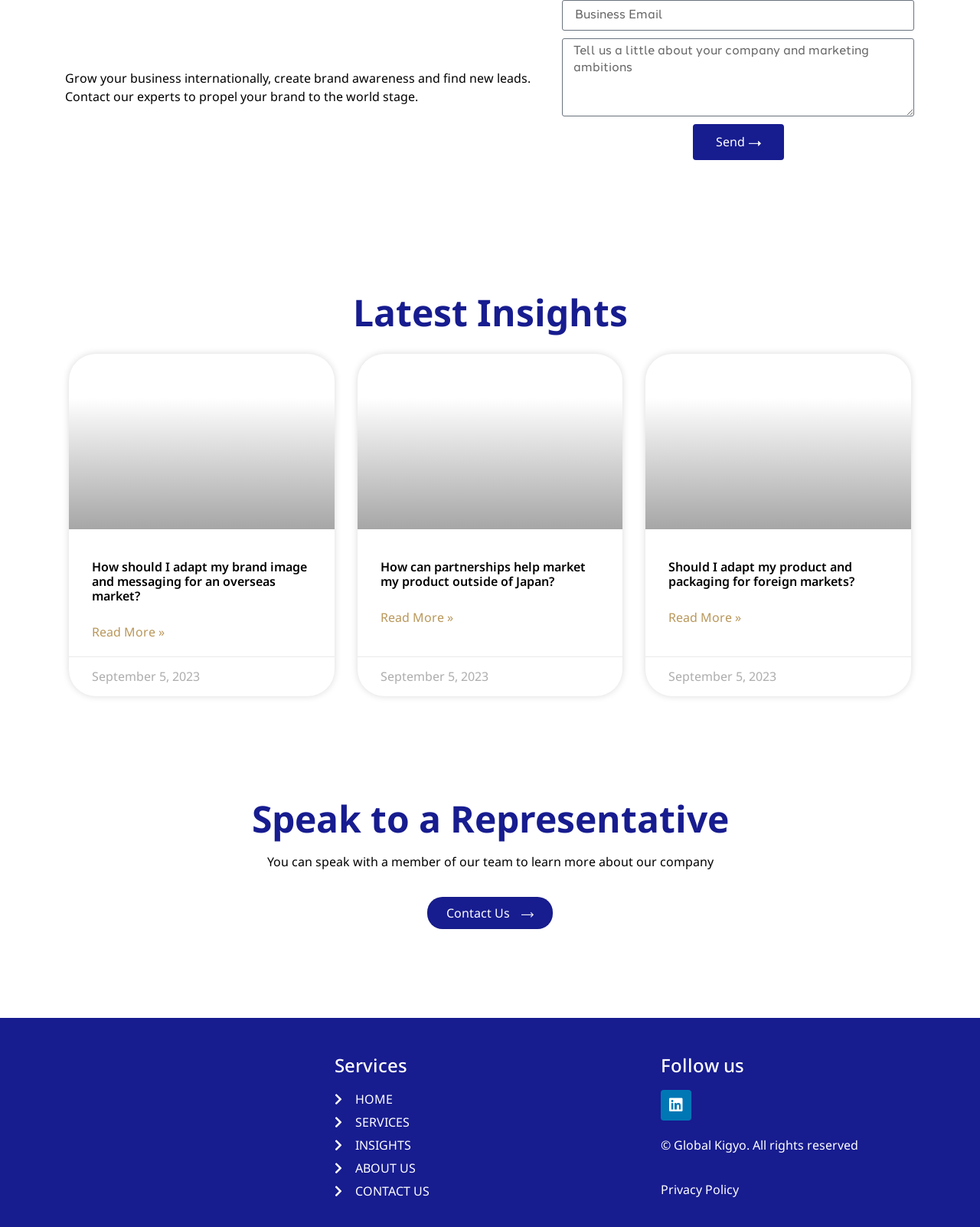What is the purpose of the 'Send' button?
Based on the image, please offer an in-depth response to the question.

The 'Send' button is located next to a textbox with a label 'Message', which suggests that the user is expected to input a message and then click the 'Send' button to submit it. This implies that the button is used to send a message, likely to the company or a representative.